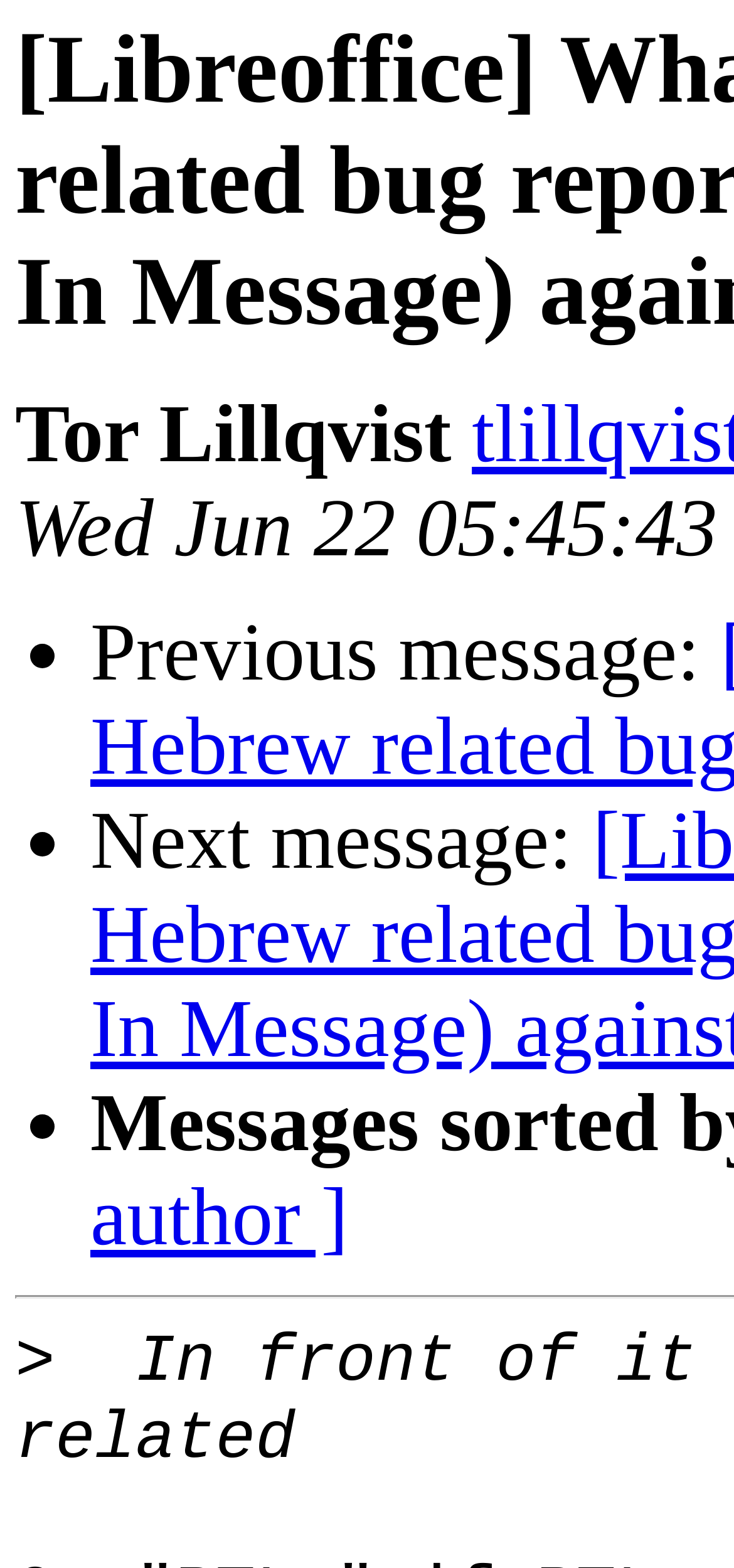How many navigation options are available?
Examine the image and provide an in-depth answer to the question.

There are three ListMarker elements with '•' symbol, each followed by a StaticText element with navigation options 'Previous message:', 'Next message:', and another one without a clear label. This suggests that there are three navigation options available.